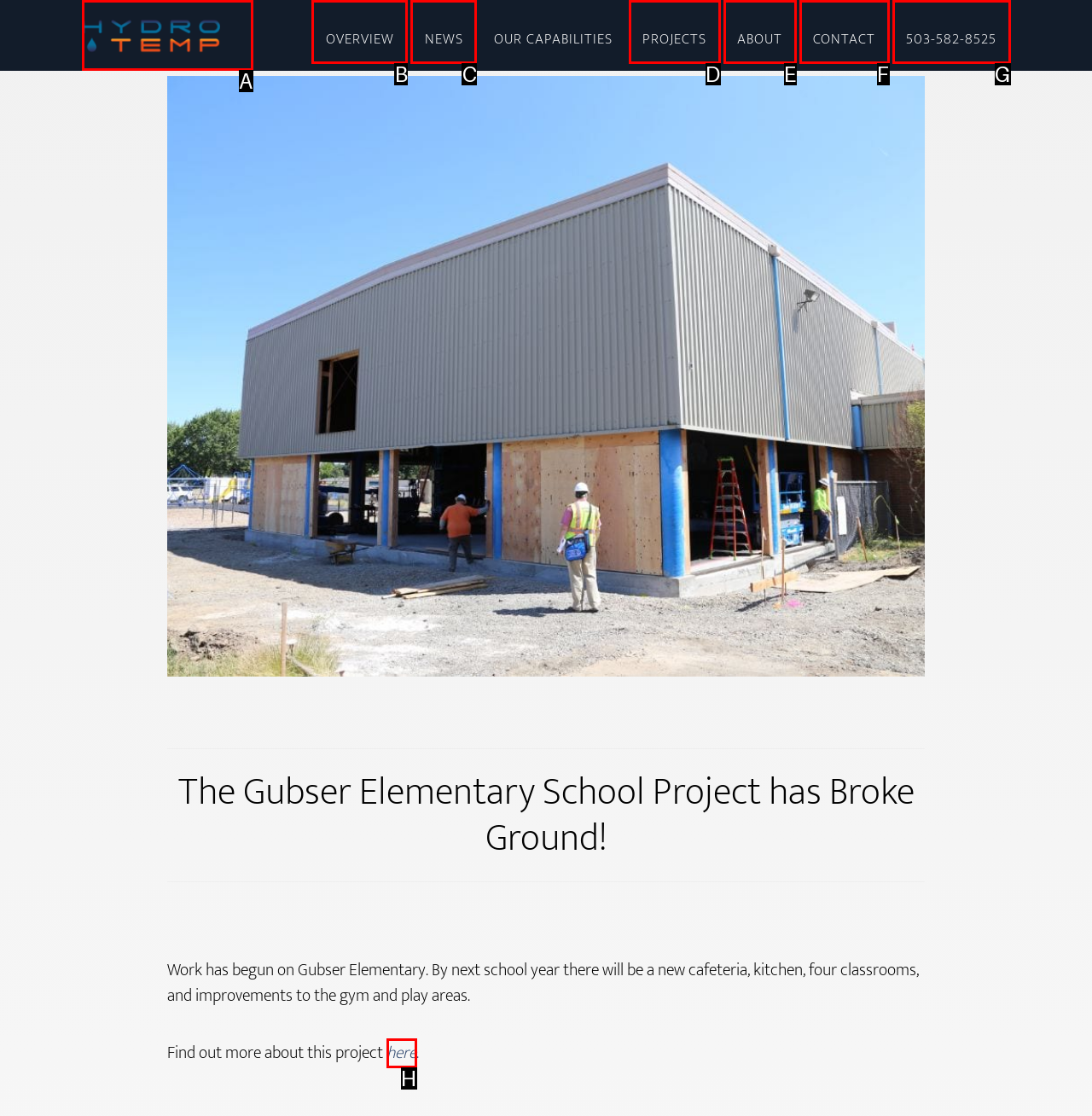Match the following description to a UI element: Projects
Provide the letter of the matching option directly.

D